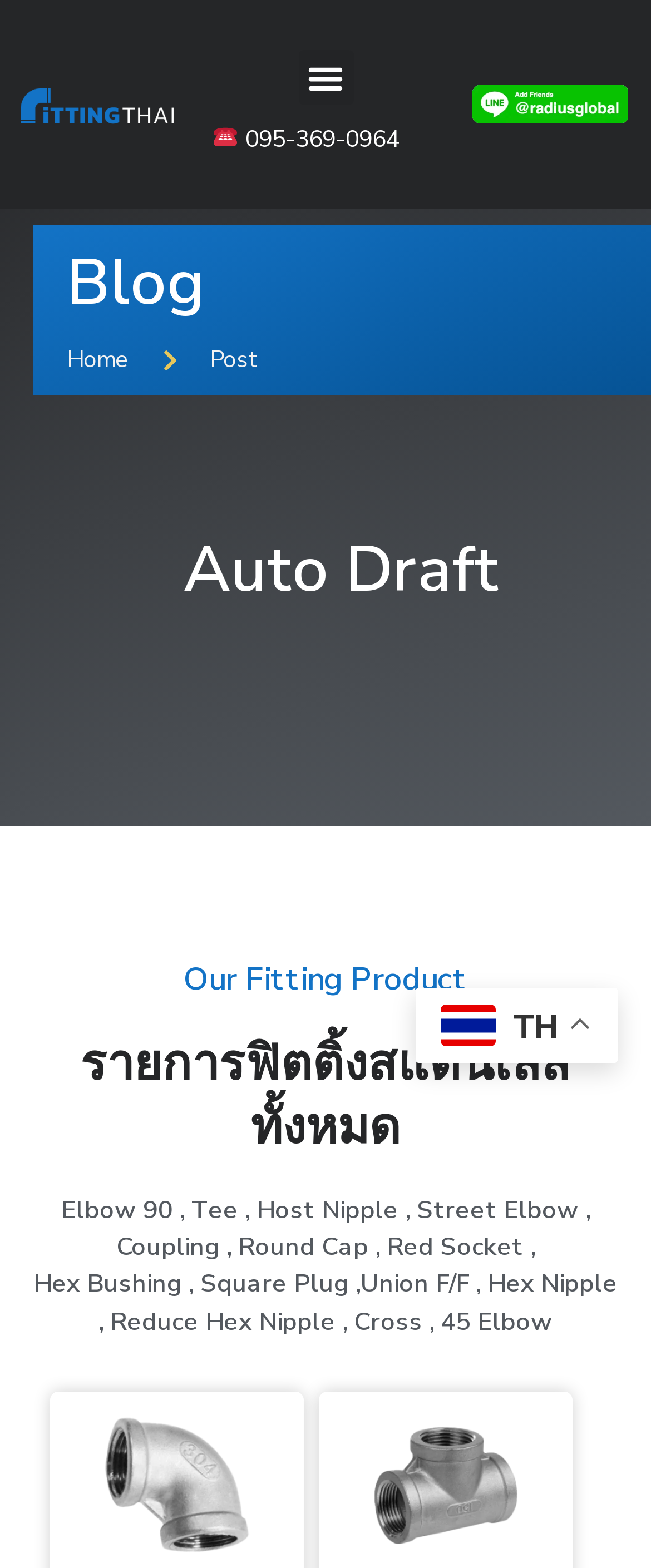What is the logo of the website?
Provide an in-depth and detailed answer to the question.

The logo of the website is 'fitting thai fitting' which can be found in the top-right corner of the webpage, as indicated by the image element with the OCR text 'fittingthai fitting stainless brass valve stainless line logo'.